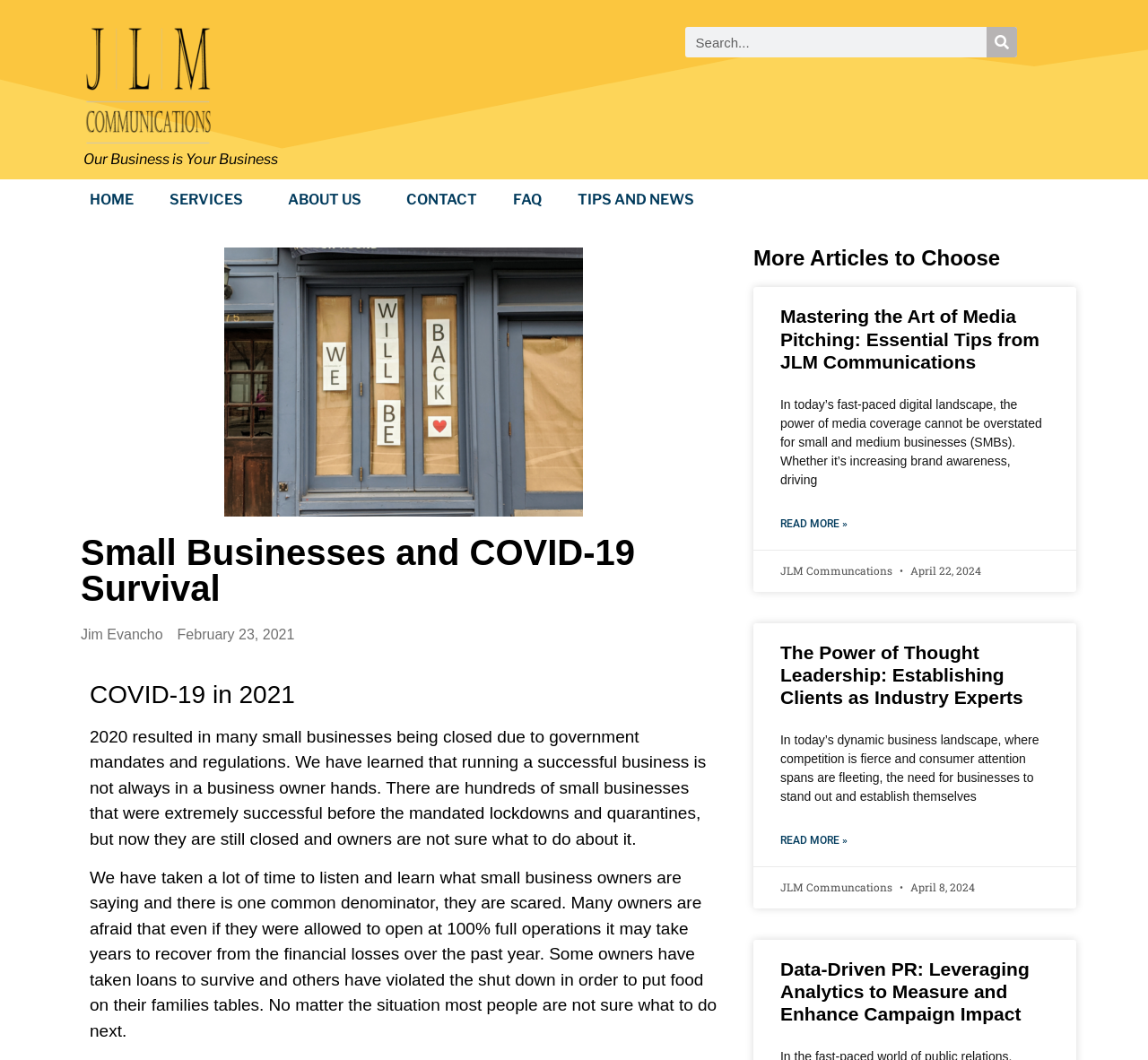Identify the bounding box coordinates for the element that needs to be clicked to fulfill this instruction: "Read more about Data-Driven PR: Leveraging Analytics to Measure and Enhance Campaign Impact". Provide the coordinates in the format of four float numbers between 0 and 1: [left, top, right, bottom].

[0.68, 0.904, 0.897, 0.966]